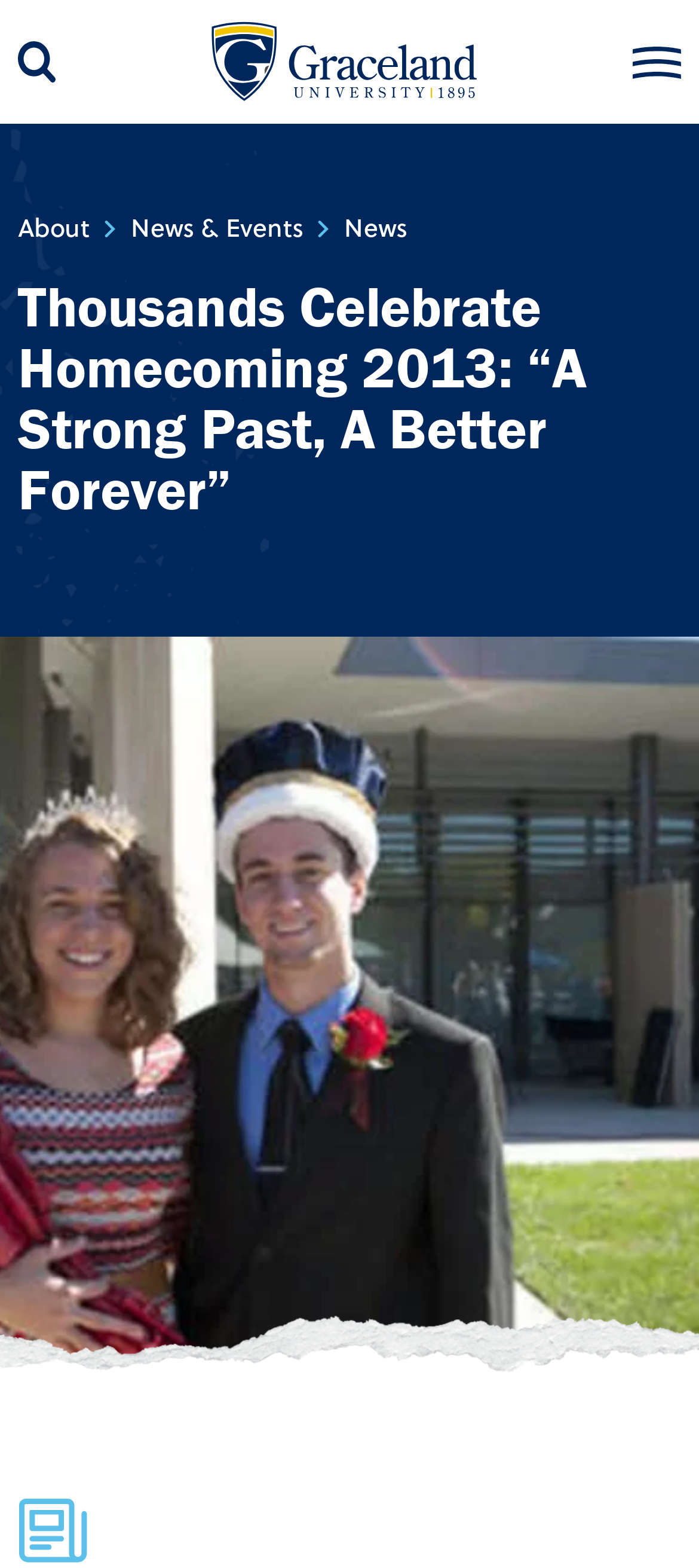How many navigation links are there?
Using the visual information, reply with a single word or short phrase.

4